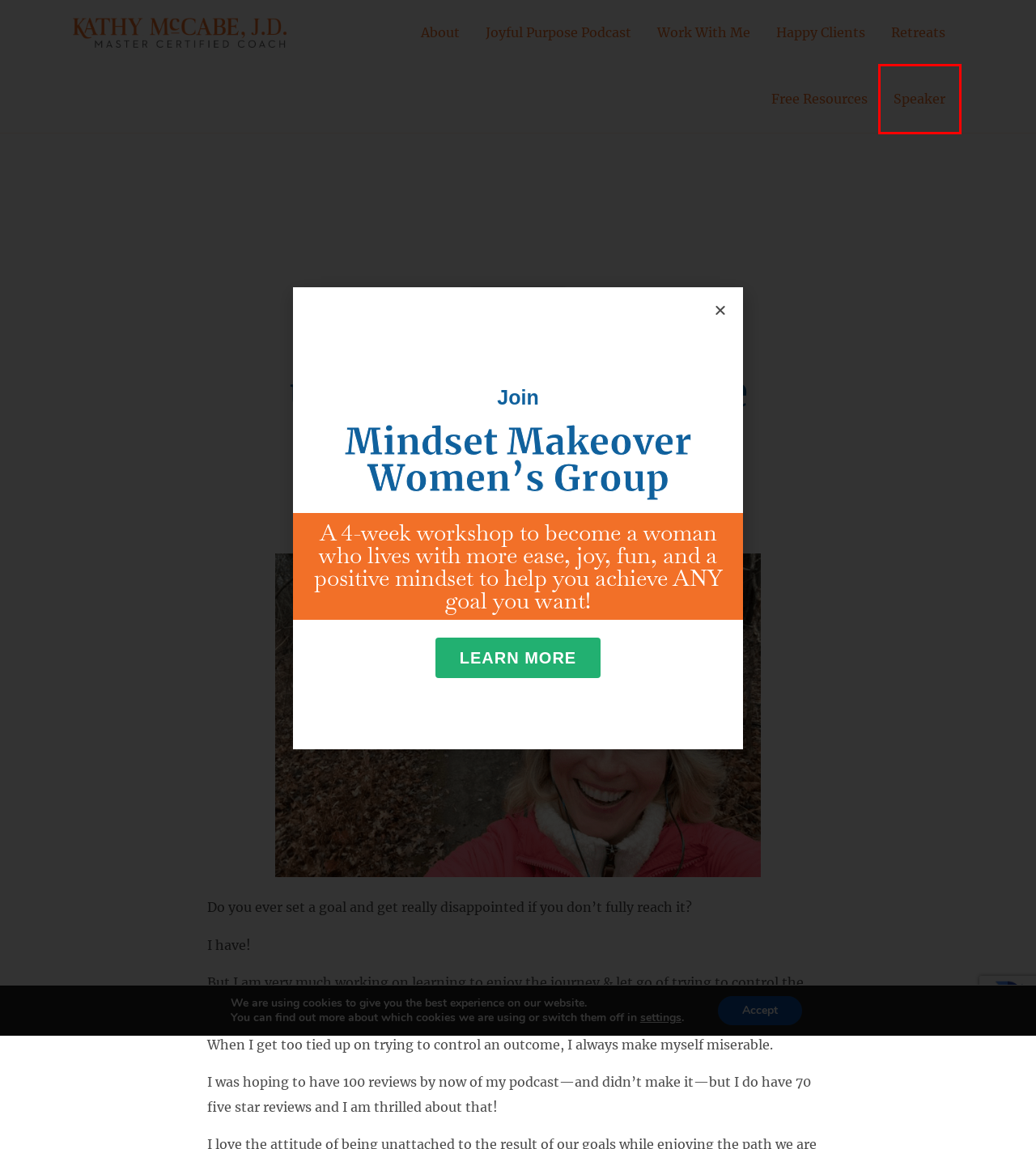Given a webpage screenshot with a red bounding box around a UI element, choose the webpage description that best matches the new webpage after clicking the element within the bounding box. Here are the candidates:
A. Work With Me – Kathy McCabe
B. how being consumed with worry made everything worse – Kathy McCabe
C. Mindset Makeover Women’s Group
D. Kathy McCabe – Life & Executive Coach
E. I was terrified to do this… – Kathy McCabe
F. Speaker – Kathy McCabe
G. Free Resources – Kathy McCabe
H. Uncategorized – Kathy McCabe

F